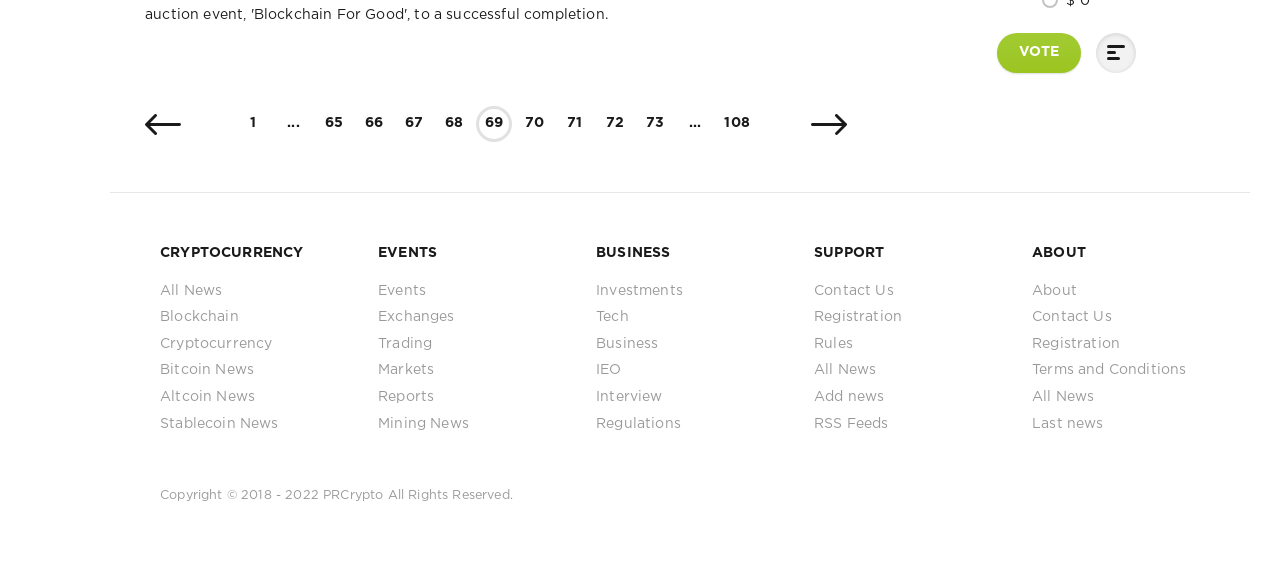Identify the bounding box coordinates of the clickable region necessary to fulfill the following instruction: "Click the 'VOTE' button". The bounding box coordinates should be four float numbers between 0 and 1, i.e., [left, top, right, bottom].

[0.779, 0.056, 0.845, 0.124]